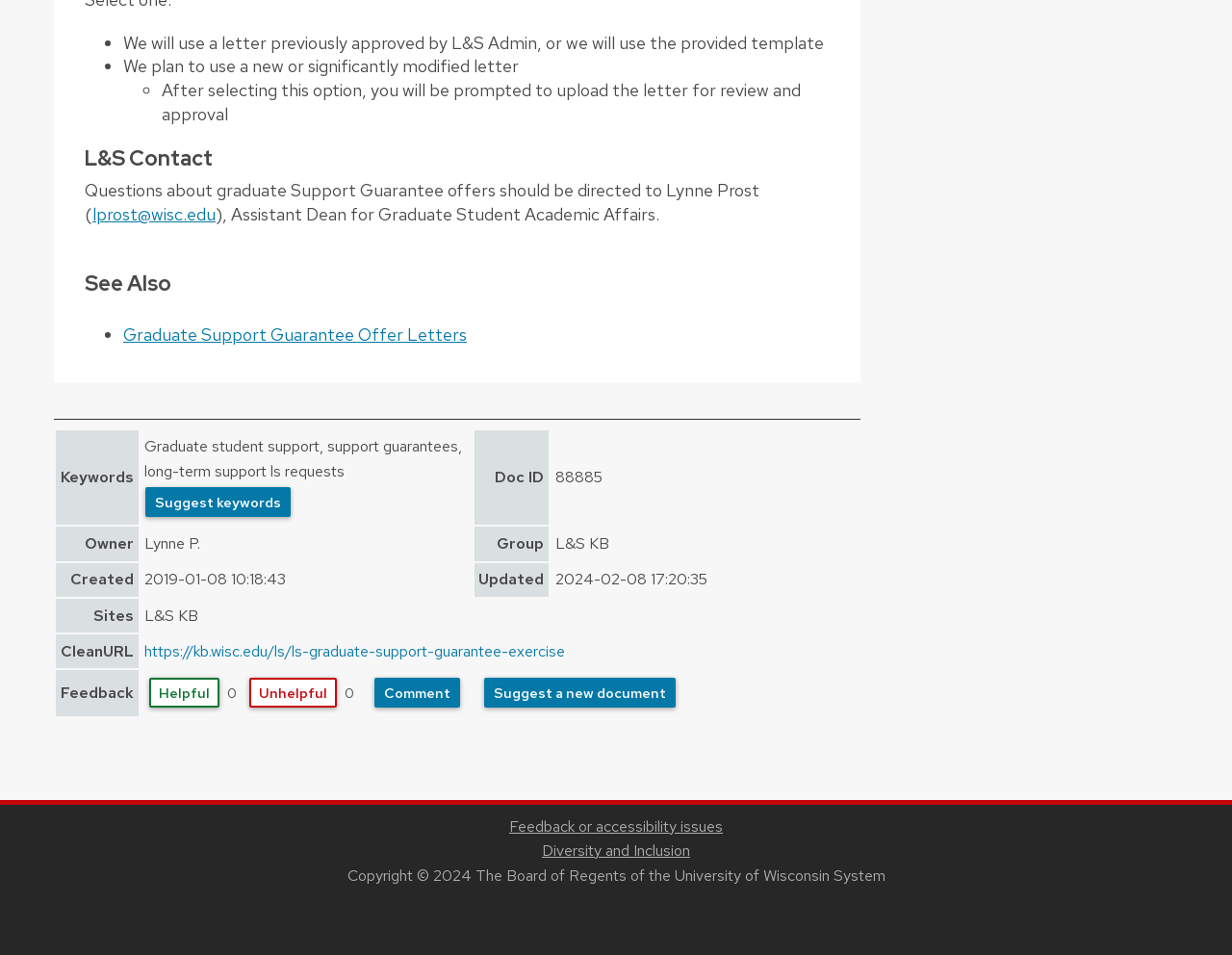What is the document ID of the current page?
Using the details shown in the screenshot, provide a comprehensive answer to the question.

The document ID of the current page can be found in the table, where it is listed under the 'Doc ID' column, and the value is 88885.